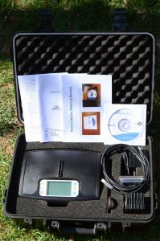Offer a detailed narrative of the image's content.

The image showcases a FibreLux Micron Meter packaged neatly in its durable carrying case, emphasizing the device's importance for measuring wool and other fine fibres. Inside the case, viewers can see the Micron Meter prominently displayed alongside essential accessories. These include the operating manual, a CD for software installation, and a USB cable for connectivity. The comprehensive setup reflects the user-friendly design intended for farmers, allowing them to measure fibre diameter accurately and conveniently. This kit is crucial for wool farmers aiming to enhance their wool classification process, ensuring better management of their wool clip.